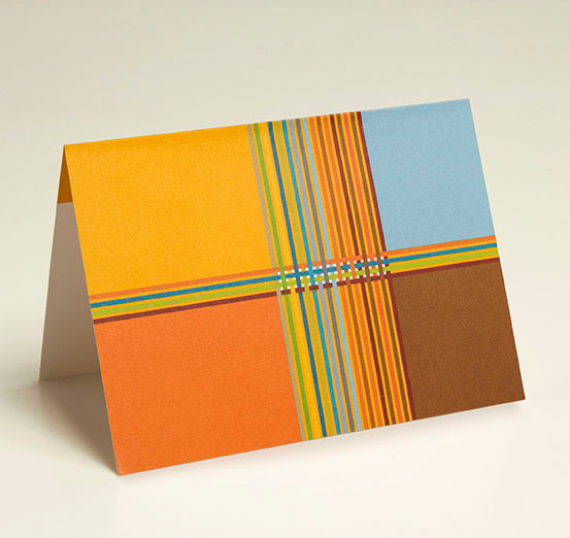Describe every significant element in the image thoroughly.

The image showcases a beautifully designed thank you card from Markow and Norris. The card features an abstract pattern divided into segments of vibrant colors, including warm yellows, oranges, and browns, complemented by a cool blue section. Thin, colorful stripes grid across the card, adding a playful texture that enhances its visual appeal. This design embodies a modern aesthetic, perfect for expressing gratitude with a touch of creativity and style. The card stands upright, showcasing its unique artwork against a neutral background, making it an eye-catching choice for any occasion.